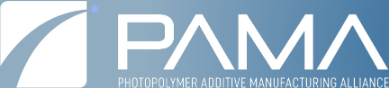Based on what you see in the screenshot, provide a thorough answer to this question: What is the full name of the organization below the abbreviation 'PAMA'?

Below the abbreviation 'PAMA', the full name 'Photopolymer Additive Manufacturing Alliance' is displayed in a smaller size, maintaining the same color scheme as the rest of the logo.